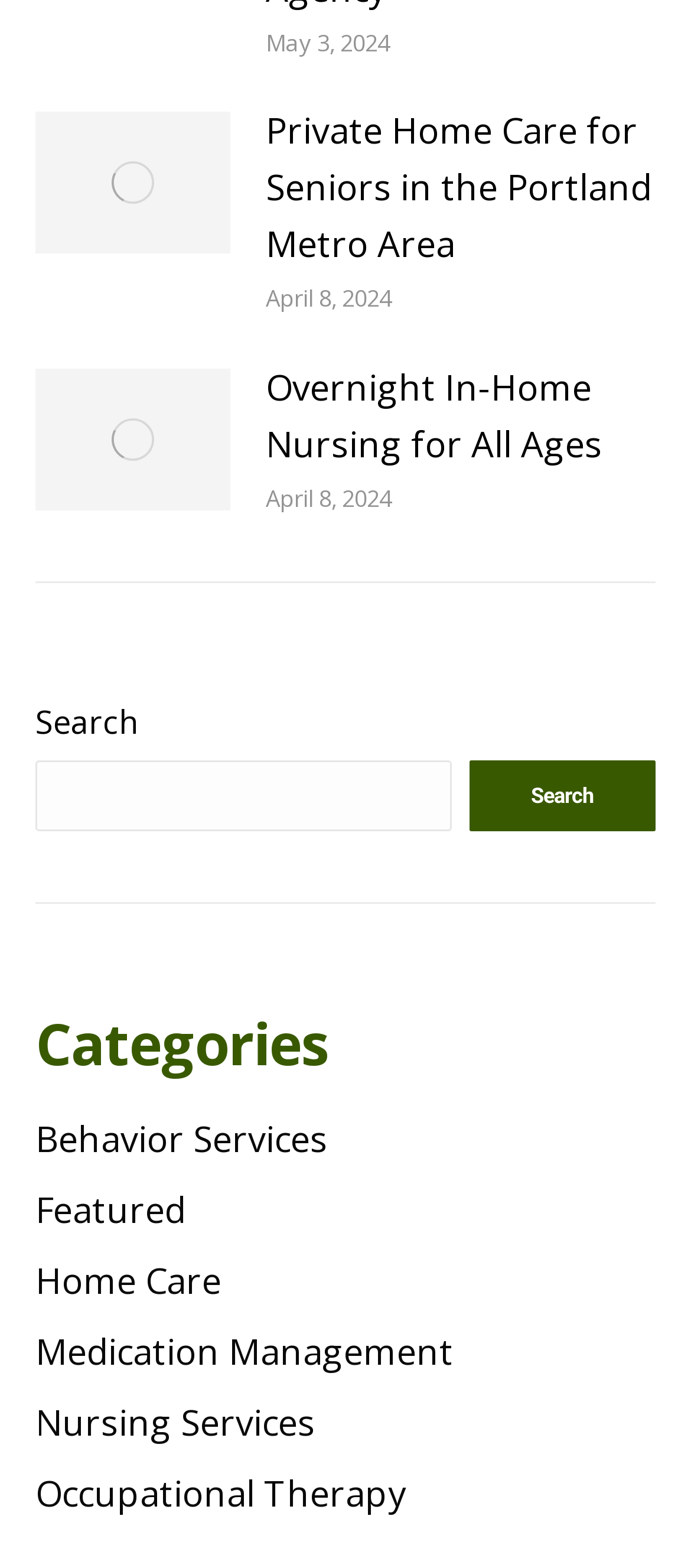Bounding box coordinates must be specified in the format (top-left x, top-left y, bottom-right x, bottom-right y). All values should be floating point numbers between 0 and 1. What are the bounding box coordinates of the UI element described as: Featured

[0.051, 0.756, 0.269, 0.786]